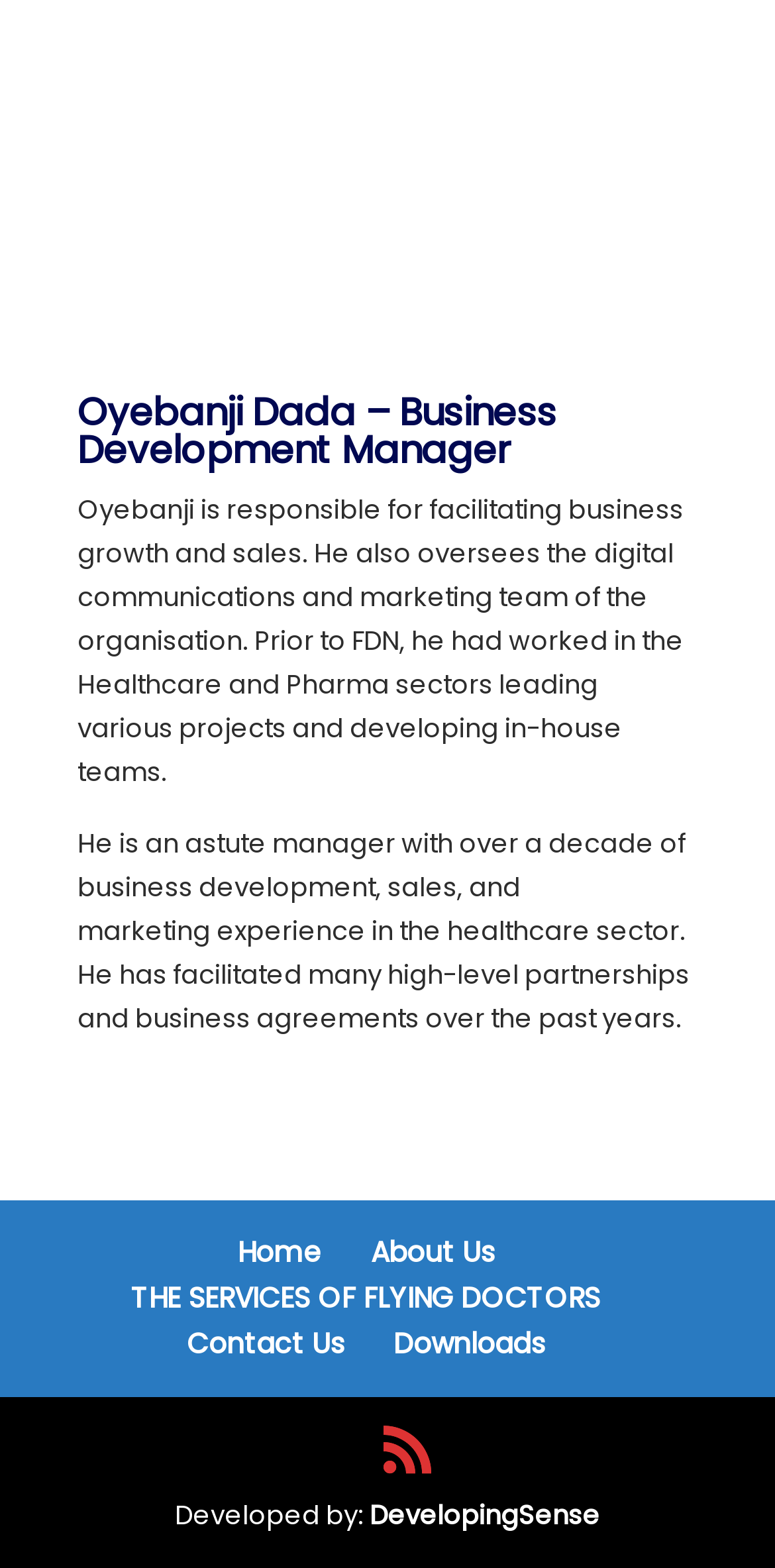Given the element description THE SERVICES OF FLYING DOCTORS, predict the bounding box coordinates for the UI element in the webpage screenshot. The format should be (top-left x, top-left y, bottom-right x, bottom-right y), and the values should be between 0 and 1.

[0.169, 0.815, 0.774, 0.84]